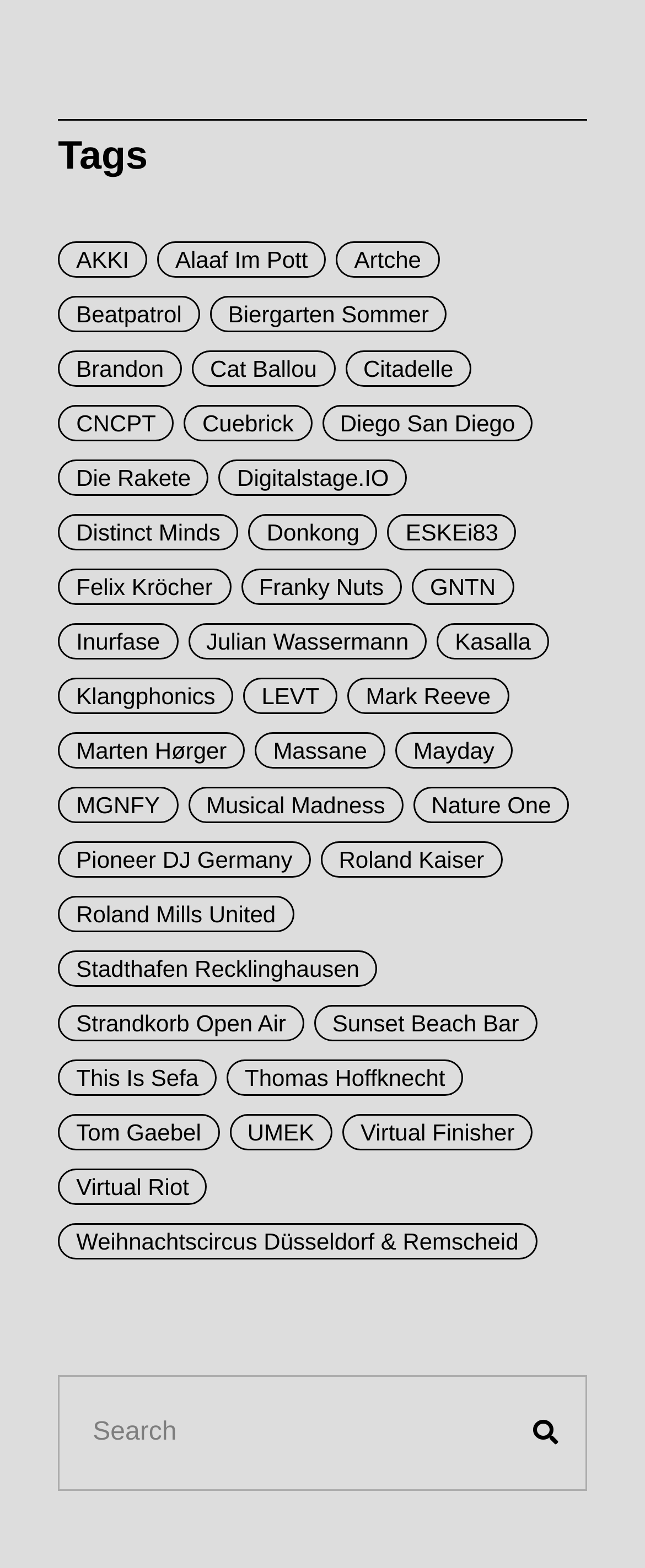How many links are on the webpage?
Please look at the screenshot and answer using one word or phrase.

48